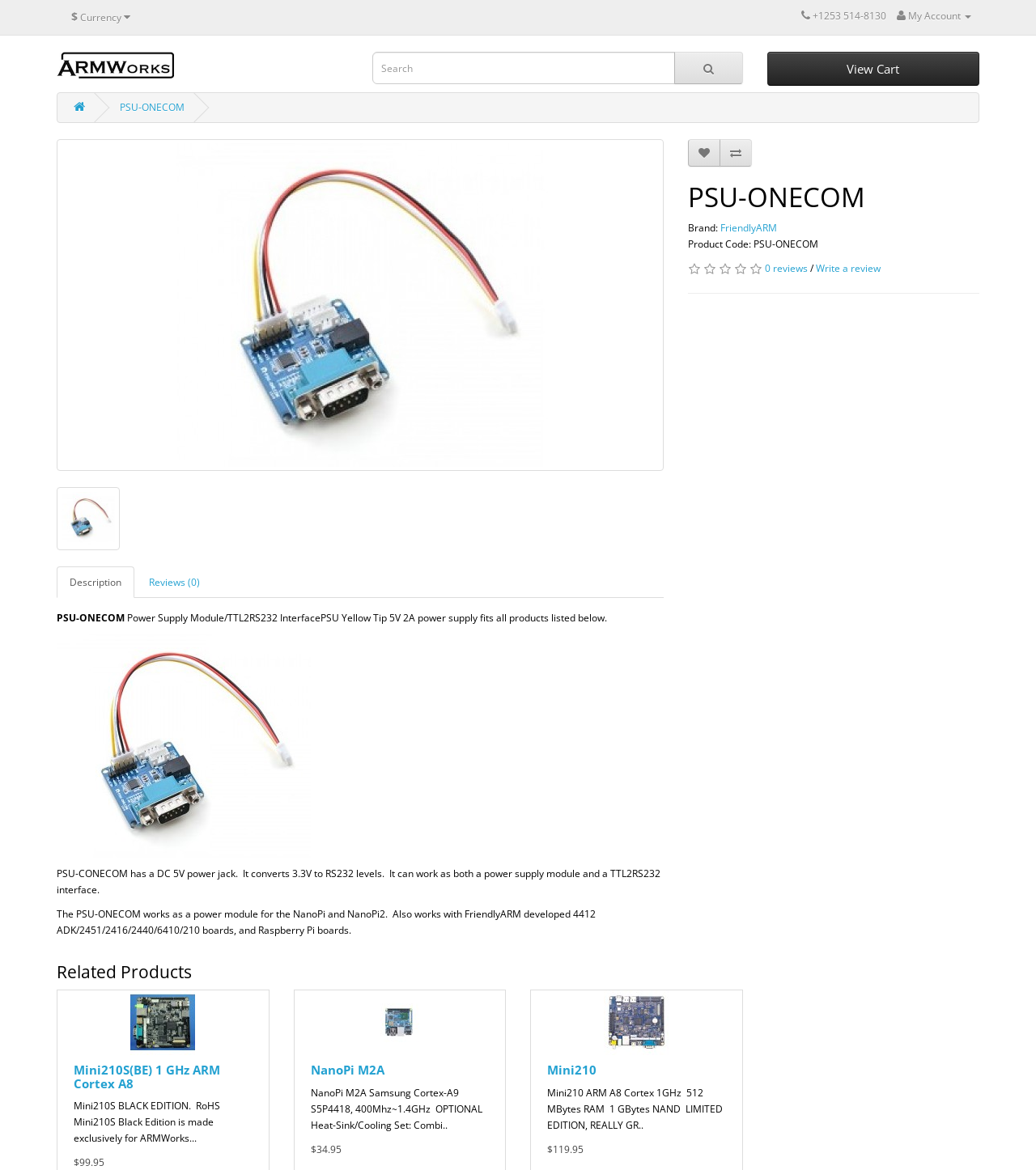Utilize the details in the image to give a detailed response to the question: What is the price of the NanoPi M2A?

I found the price information in the section where the related products are listed. The product 'NanoPi M2A' has a price of $34.95, which is indicated by the text '$34.95'.